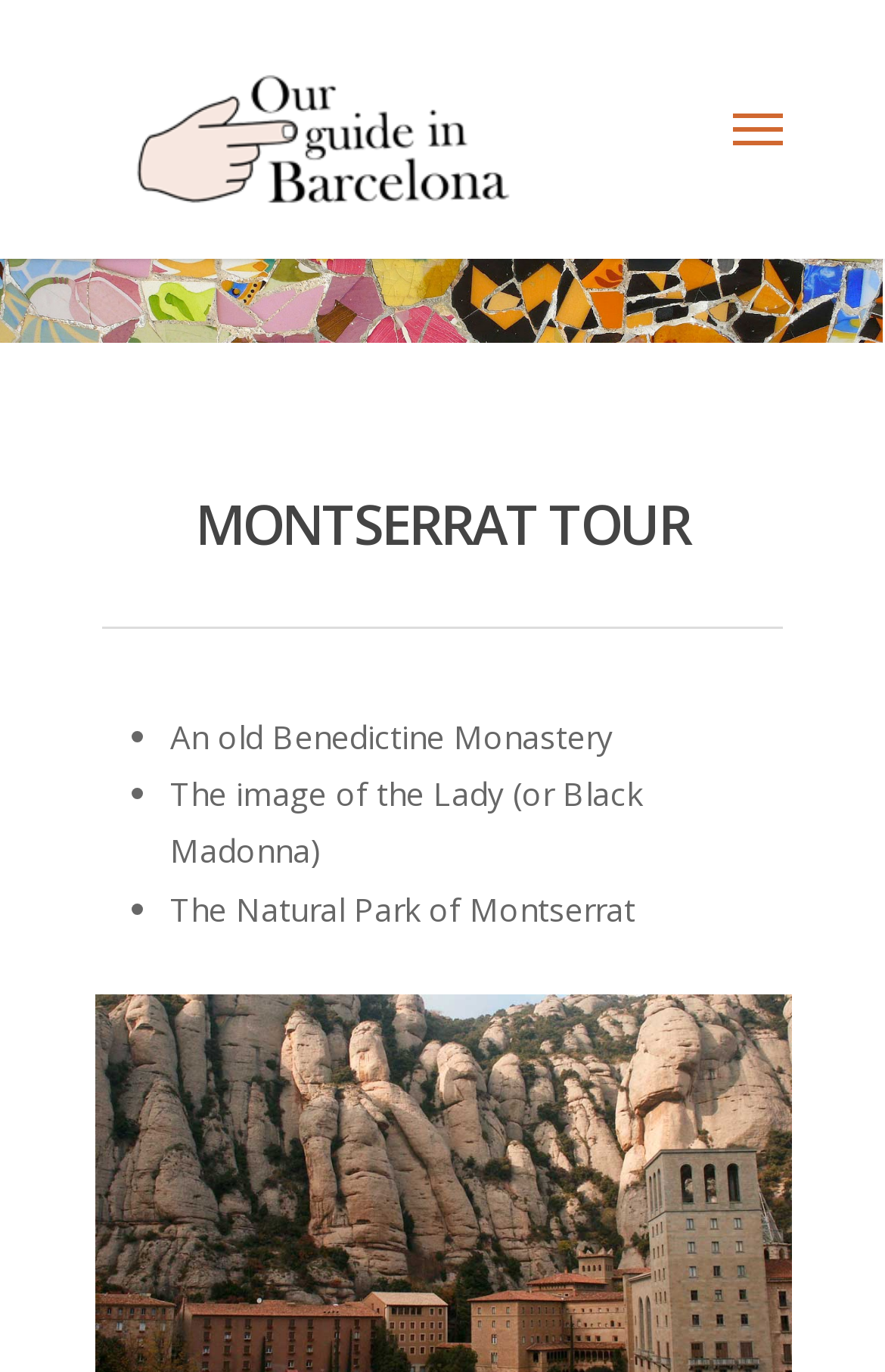Give a one-word or short-phrase answer to the following question: 
How many attractions are mentioned in the tour?

3